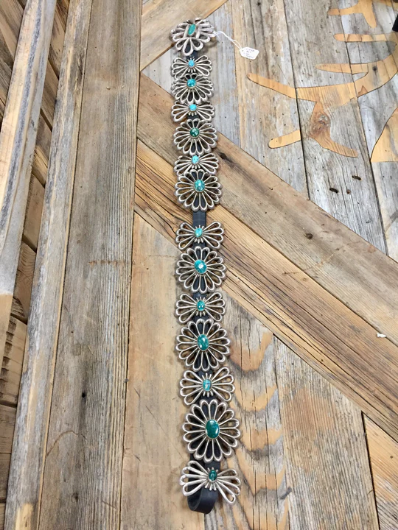Respond to the question below with a single word or phrase:
What is the color of the stones?

Turquoise